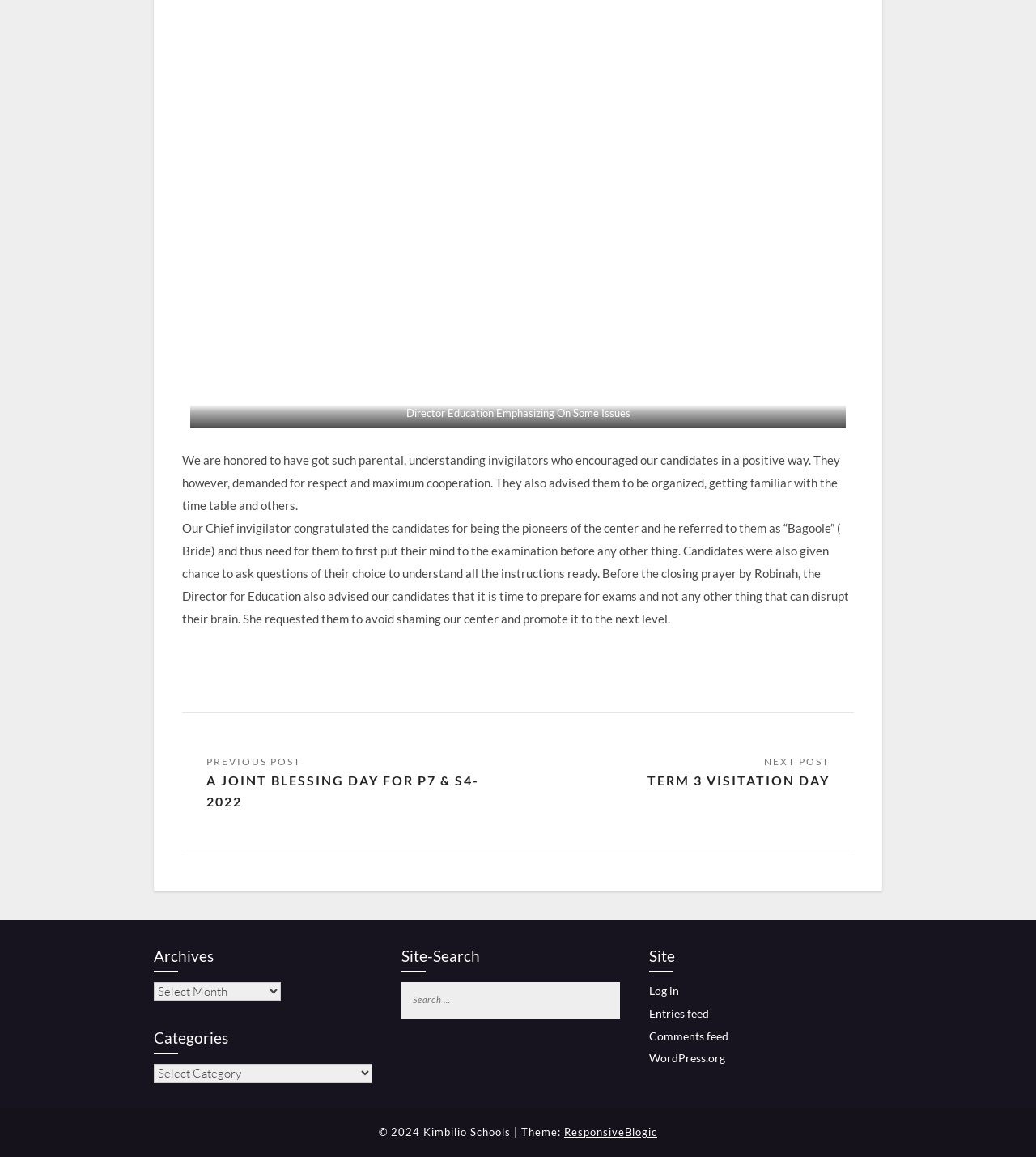Provide a brief response in the form of a single word or phrase:
What is the theme of the webpage?

ResponsiveBlogic